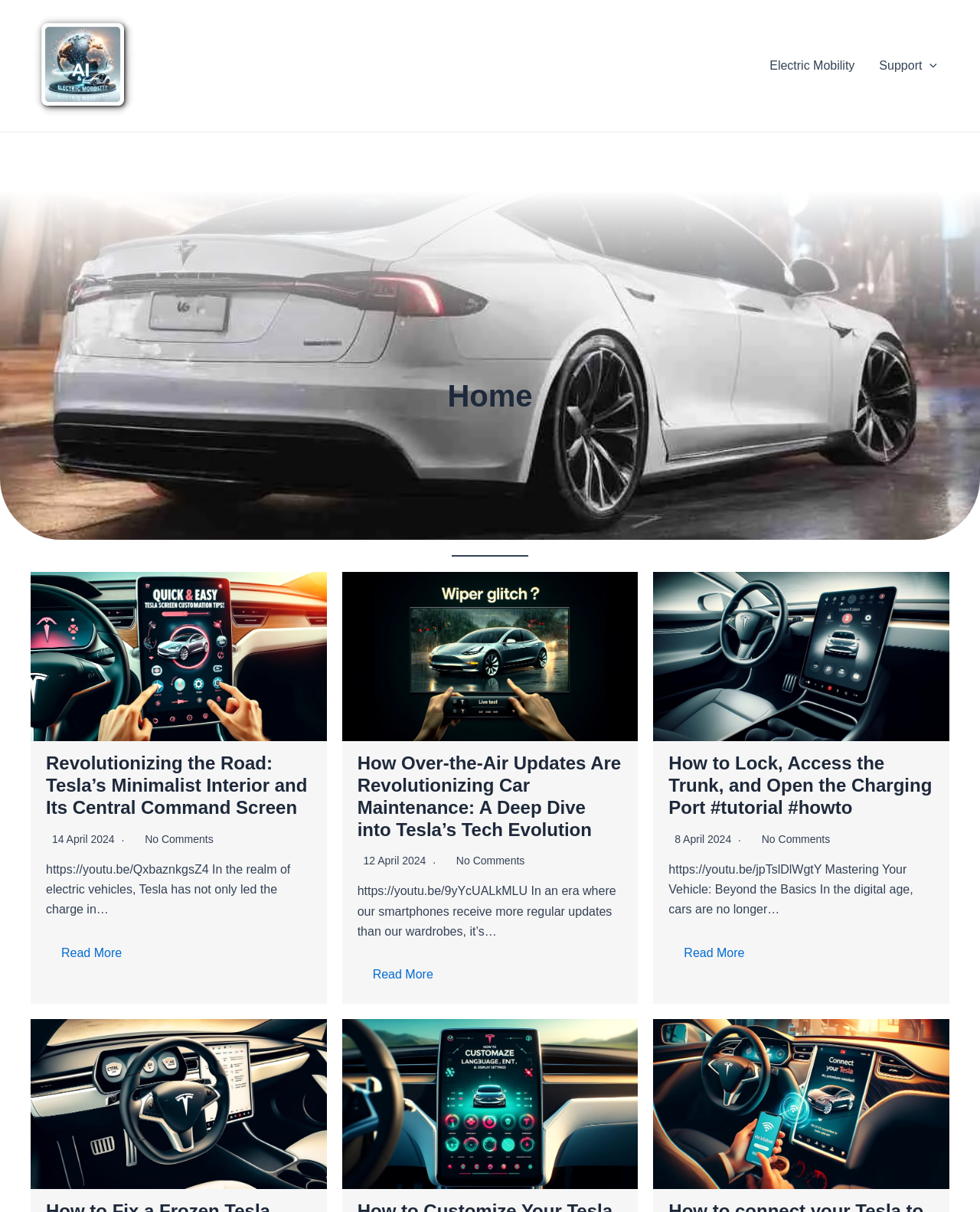What is the purpose of the 'Menu Toggle' button? Examine the screenshot and reply using just one word or a brief phrase.

To expand the support menu